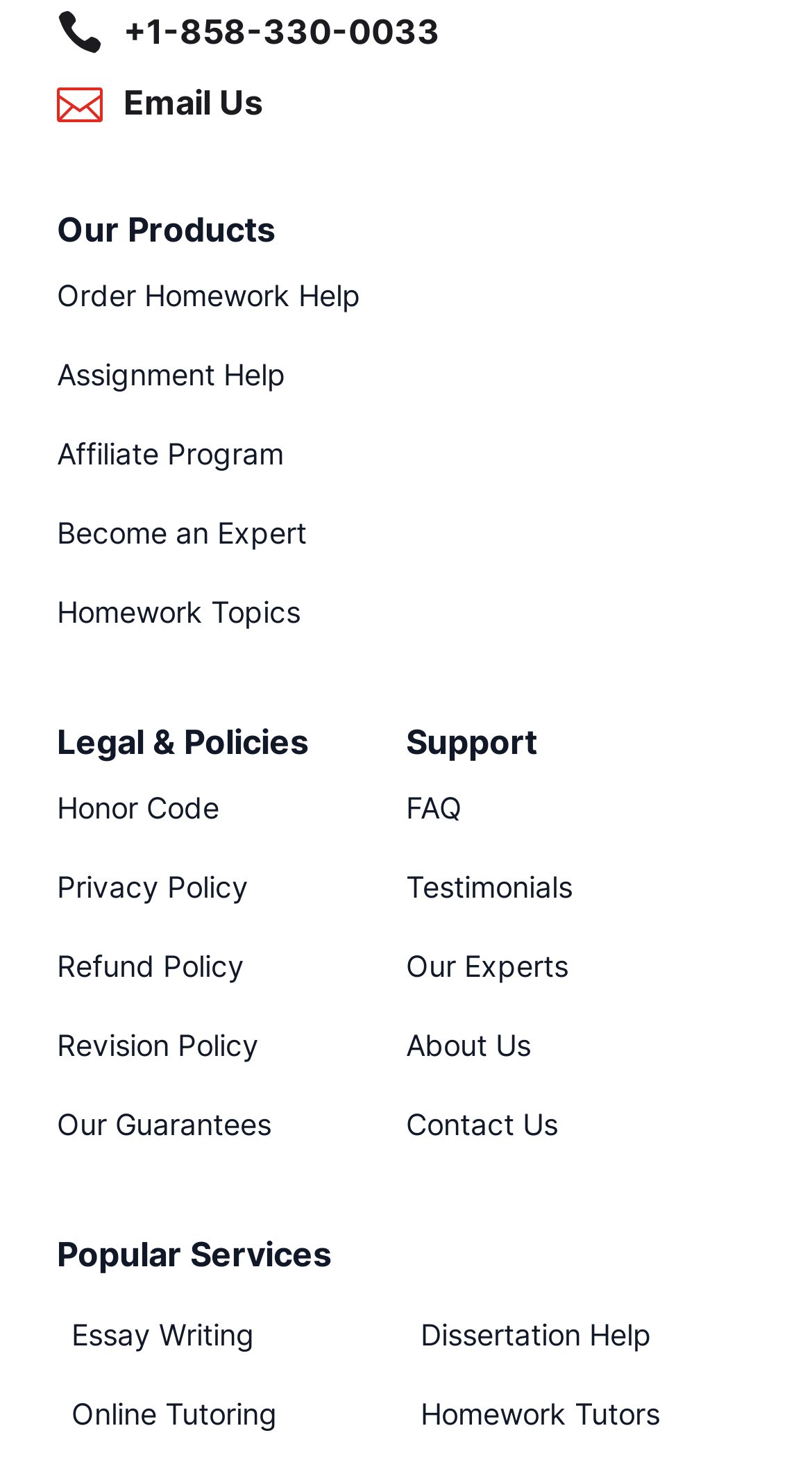What is the phone number displayed on the webpage?
Can you give a detailed and elaborate answer to the question?

I looked at the top of the webpage and found the phone number '+1-858-330-0033' displayed.